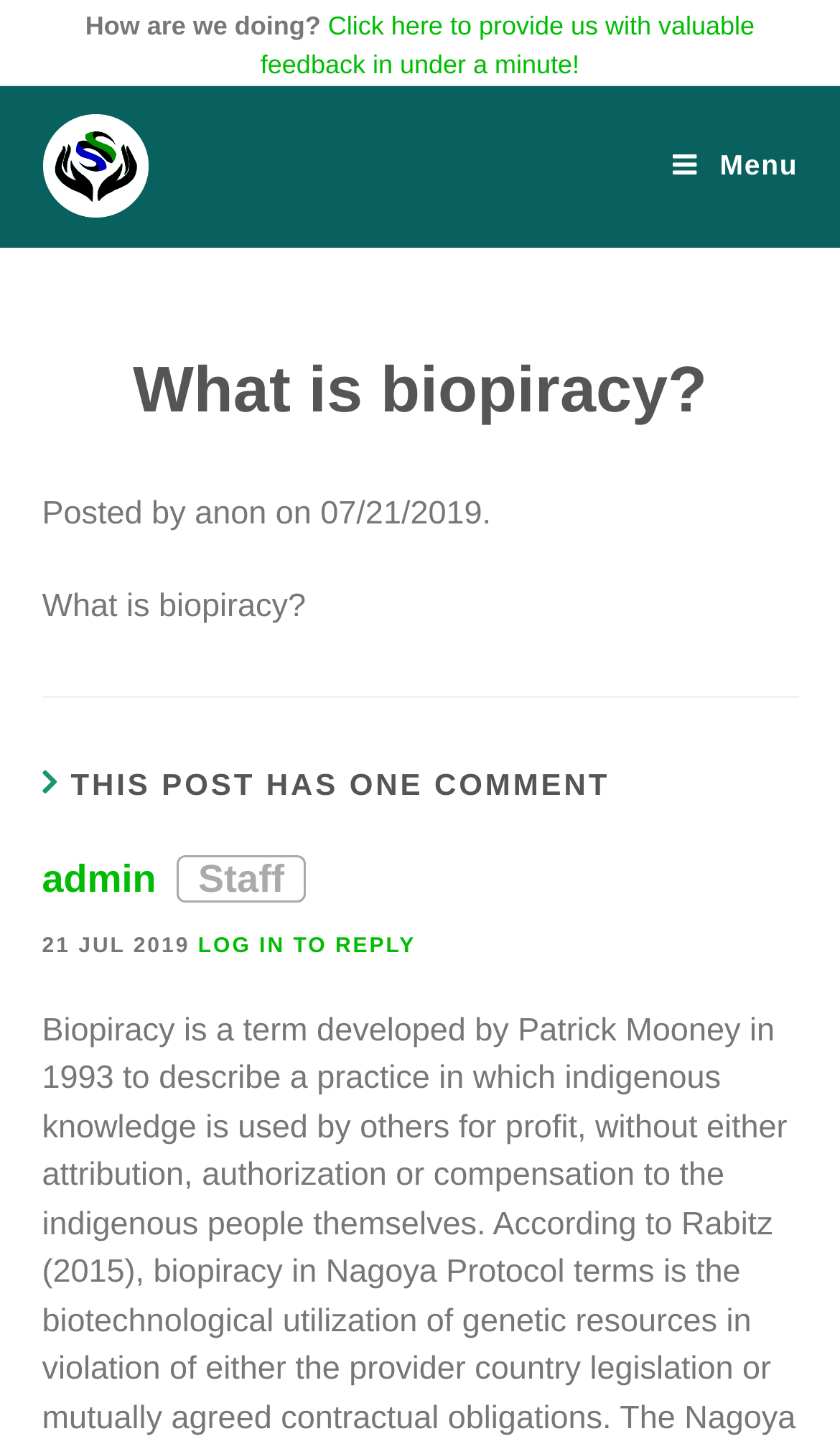Who is the author of this post?
Based on the image, provide a one-word or brief-phrase response.

anon